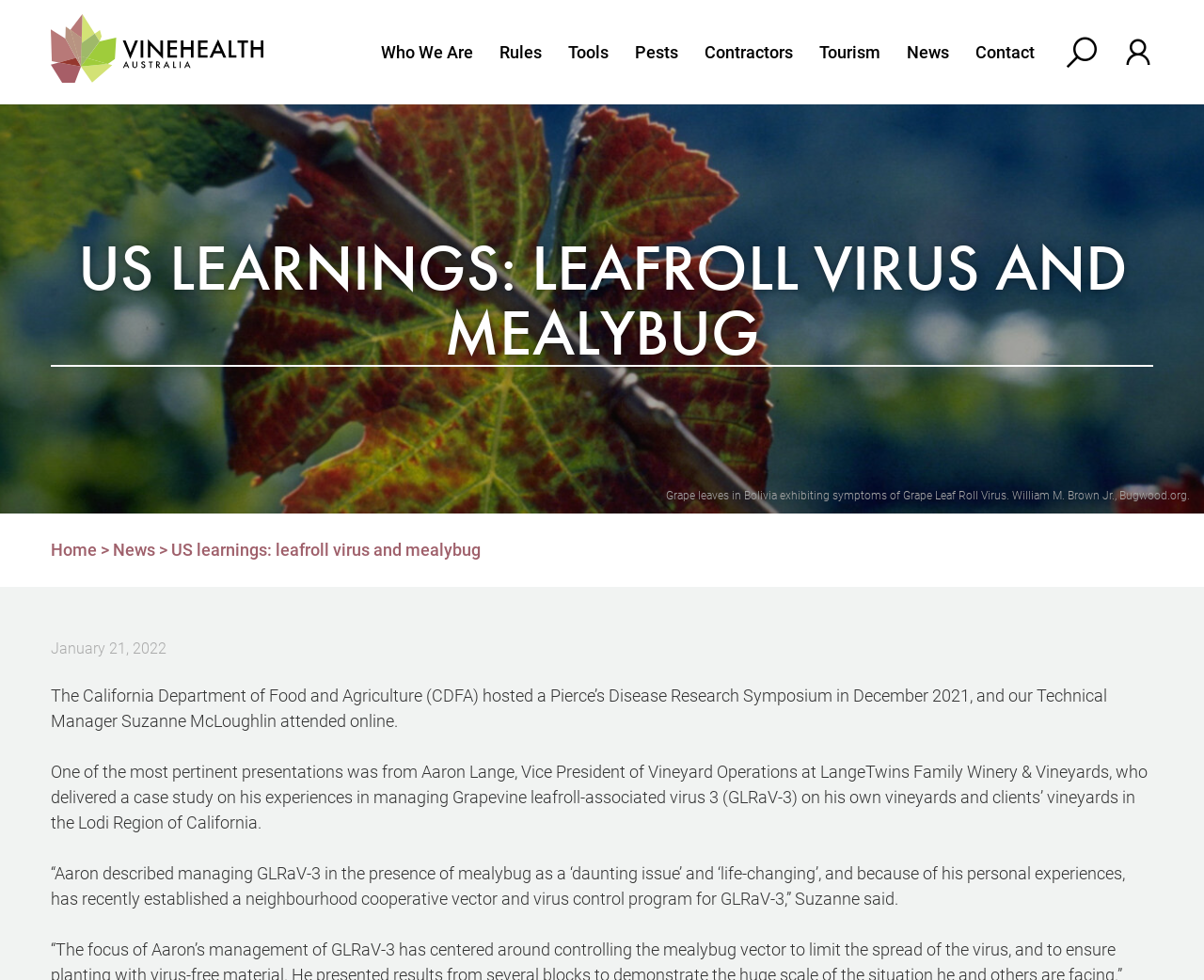Provide a one-word or brief phrase answer to the question:
What is the name of the virus mentioned in the article?

Grapevine leafroll-associated virus 3